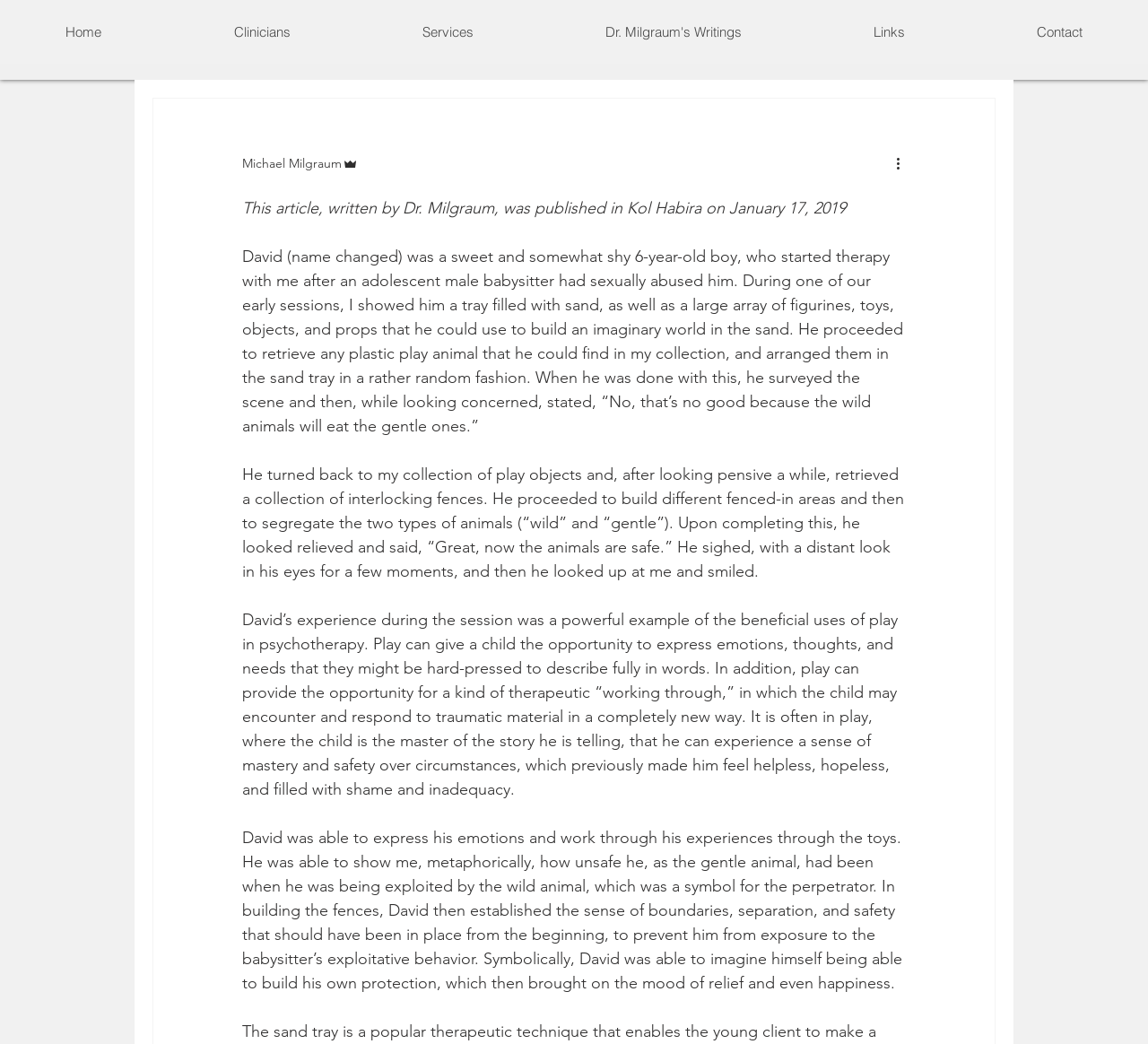What is the boy's age?
Please give a detailed and elaborate answer to the question based on the image.

According to the article, the boy's age is mentioned as 6 years old. This information is provided in the first sentence of the article.